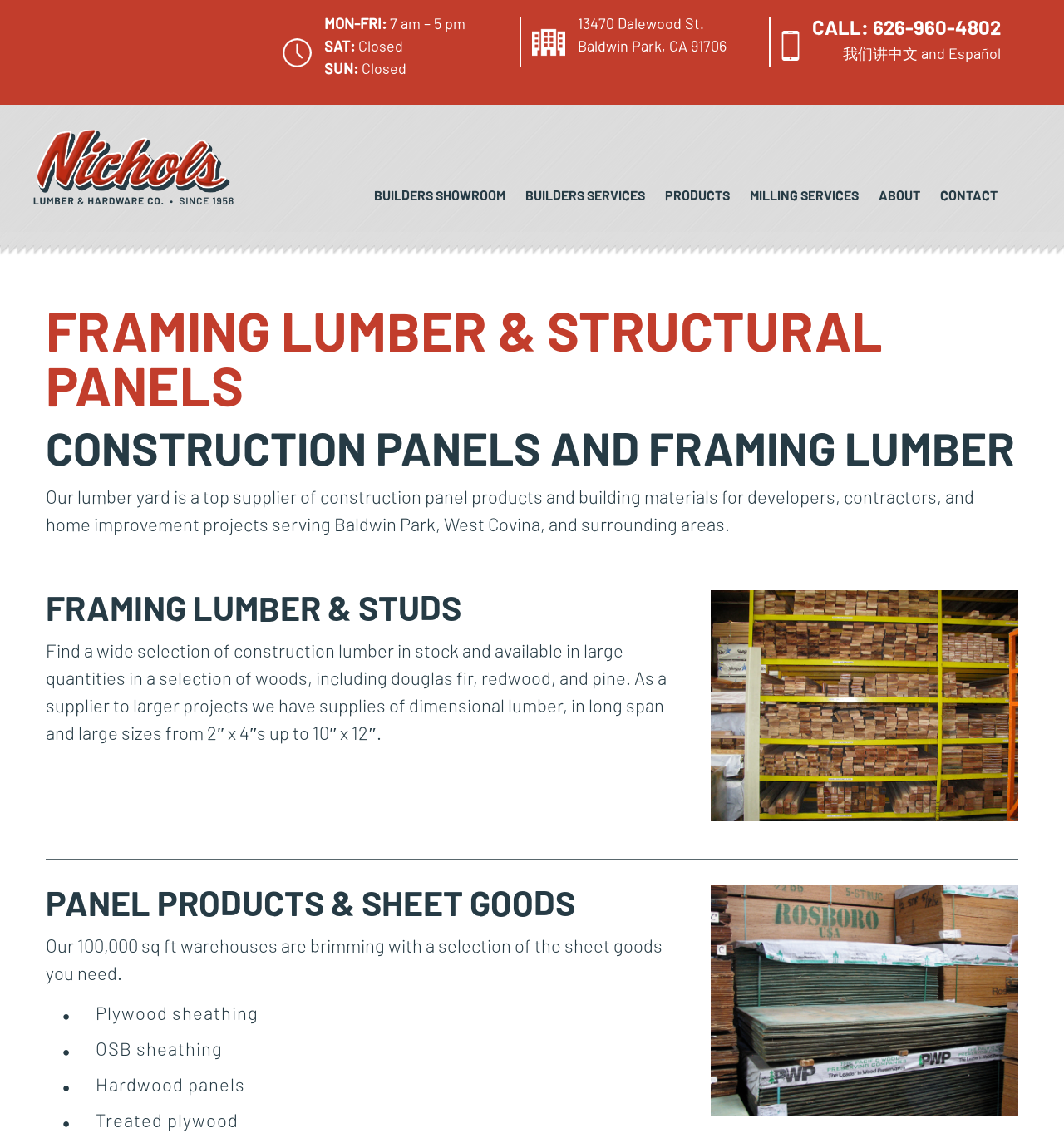What type of lumber is available in large quantities? Using the information from the screenshot, answer with a single word or phrase.

Dimensional lumber